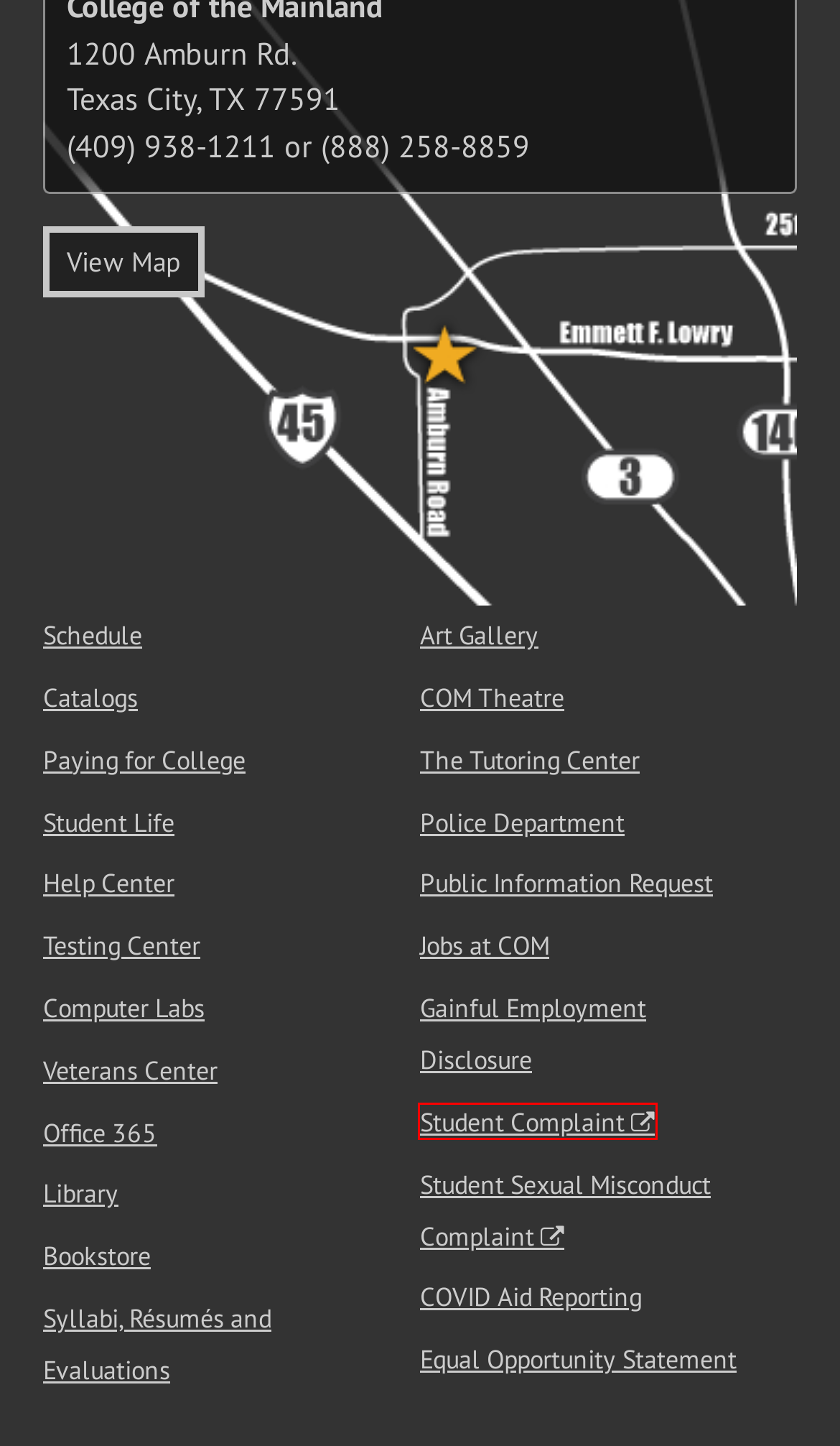Review the screenshot of a webpage that includes a red bounding box. Choose the most suitable webpage description that matches the new webpage after clicking the element within the red bounding box. Here are the candidates:
A. Student Complaint Form
B. Texas Higher Education Data
C. Log In - Modern Campus CMS
D. Home - LibGuides at COM Library
E. Redirecting
F. College of the Mainland
G. Sexual Misconduct Complaint Form
H. COM Syllabi App

A